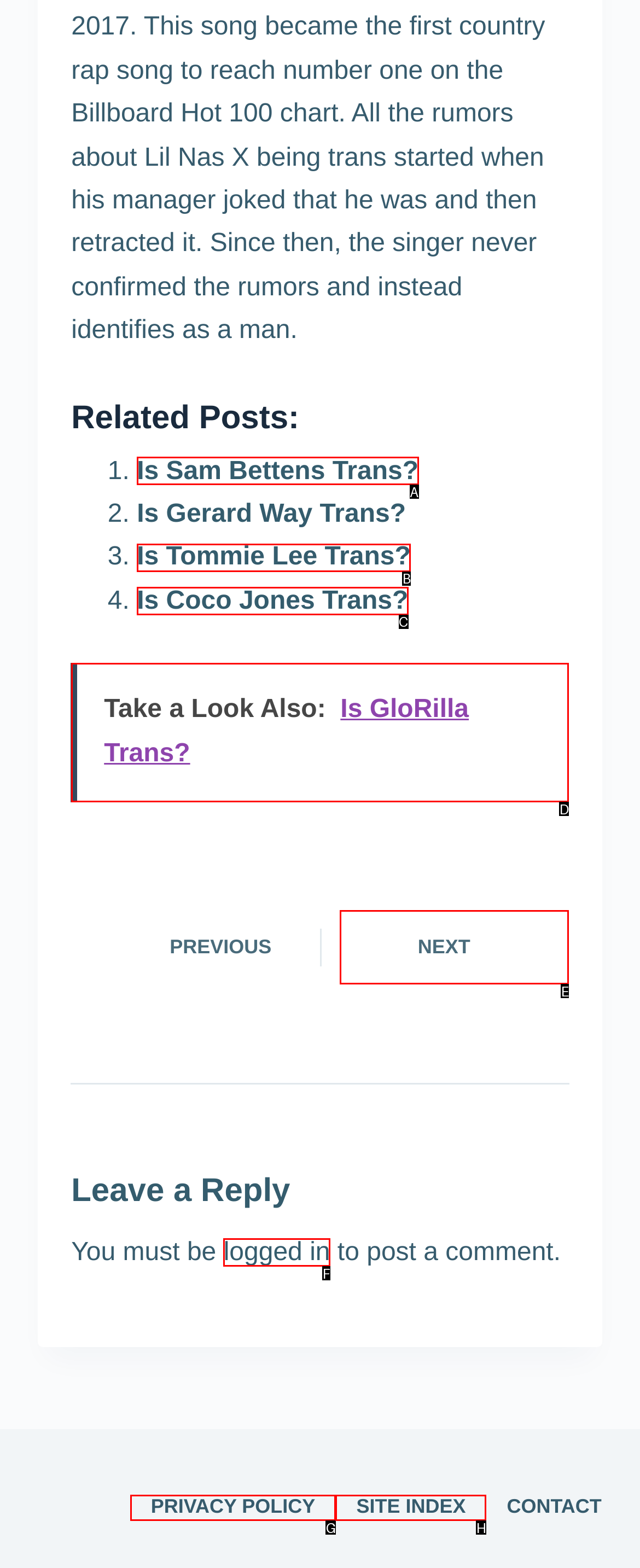Please select the letter of the HTML element that fits the description: alt="Buffalo Beer League". Answer with the option's letter directly.

None